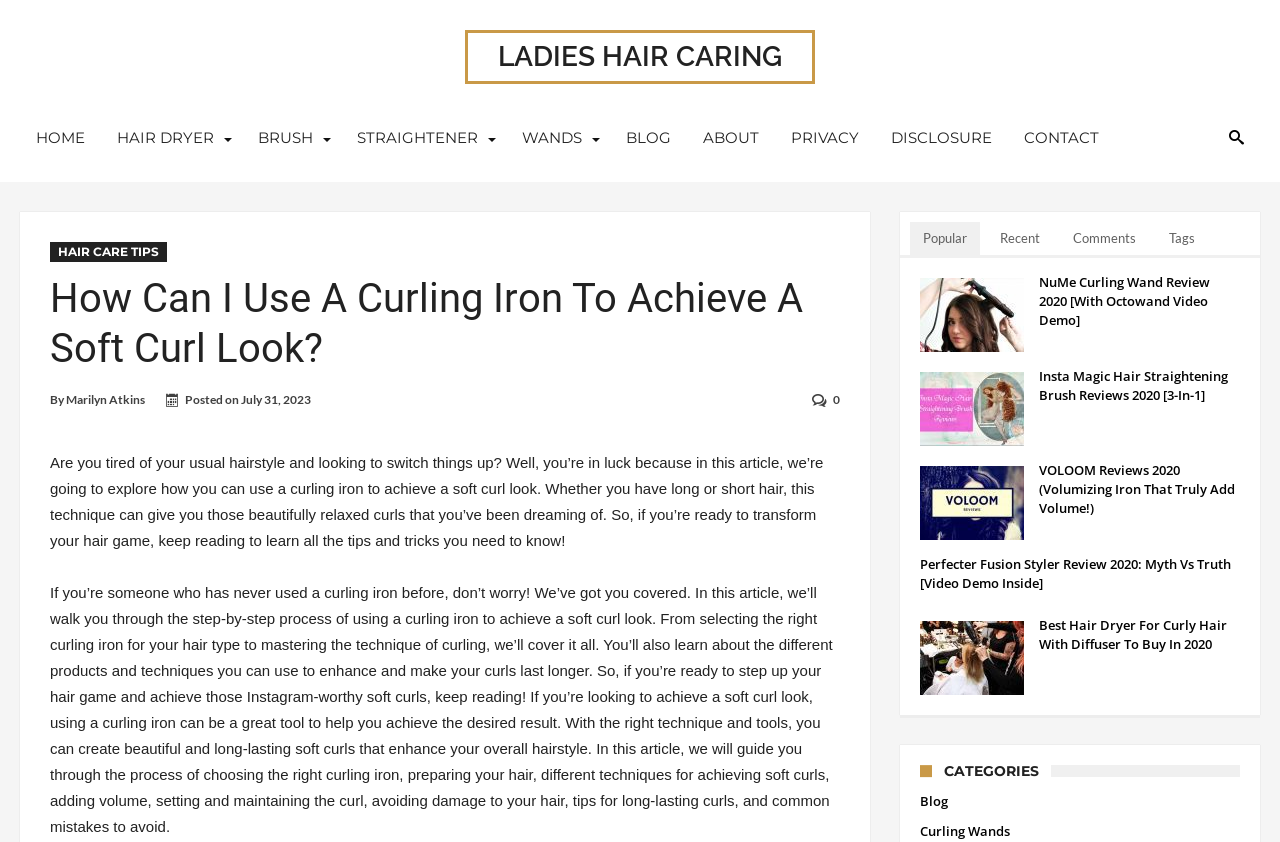Please identify the bounding box coordinates of where to click in order to follow the instruction: "Check the 'CATEGORIES' section".

[0.719, 0.909, 0.969, 0.923]